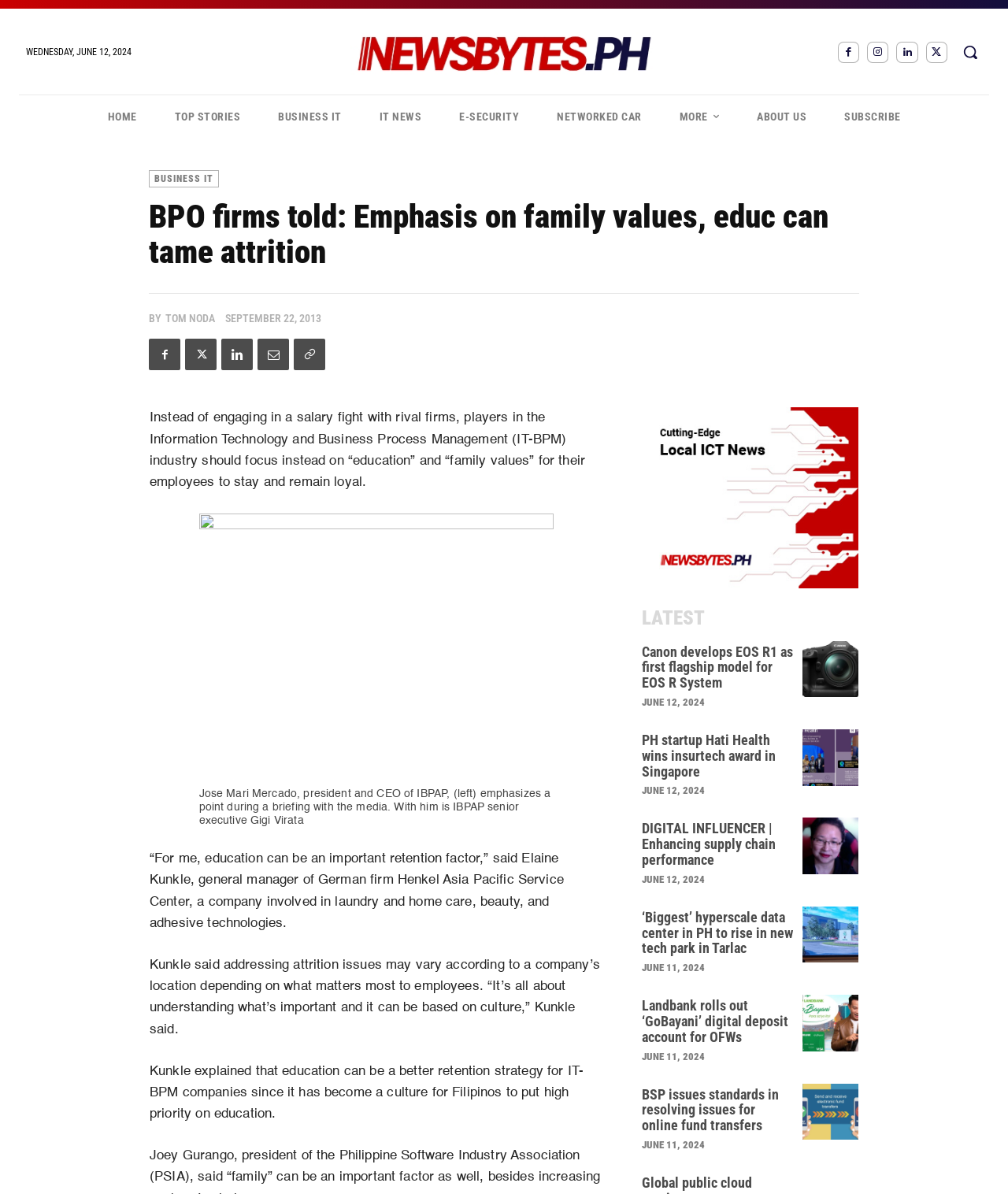Can you give a detailed response to the following question using the information from the image? What is the company mentioned in the article?

I found the company mentioned in the article by reading the text, where it says 'Elaine Kunkle, general manager of German firm Henkel Asia Pacific Service Center...'.